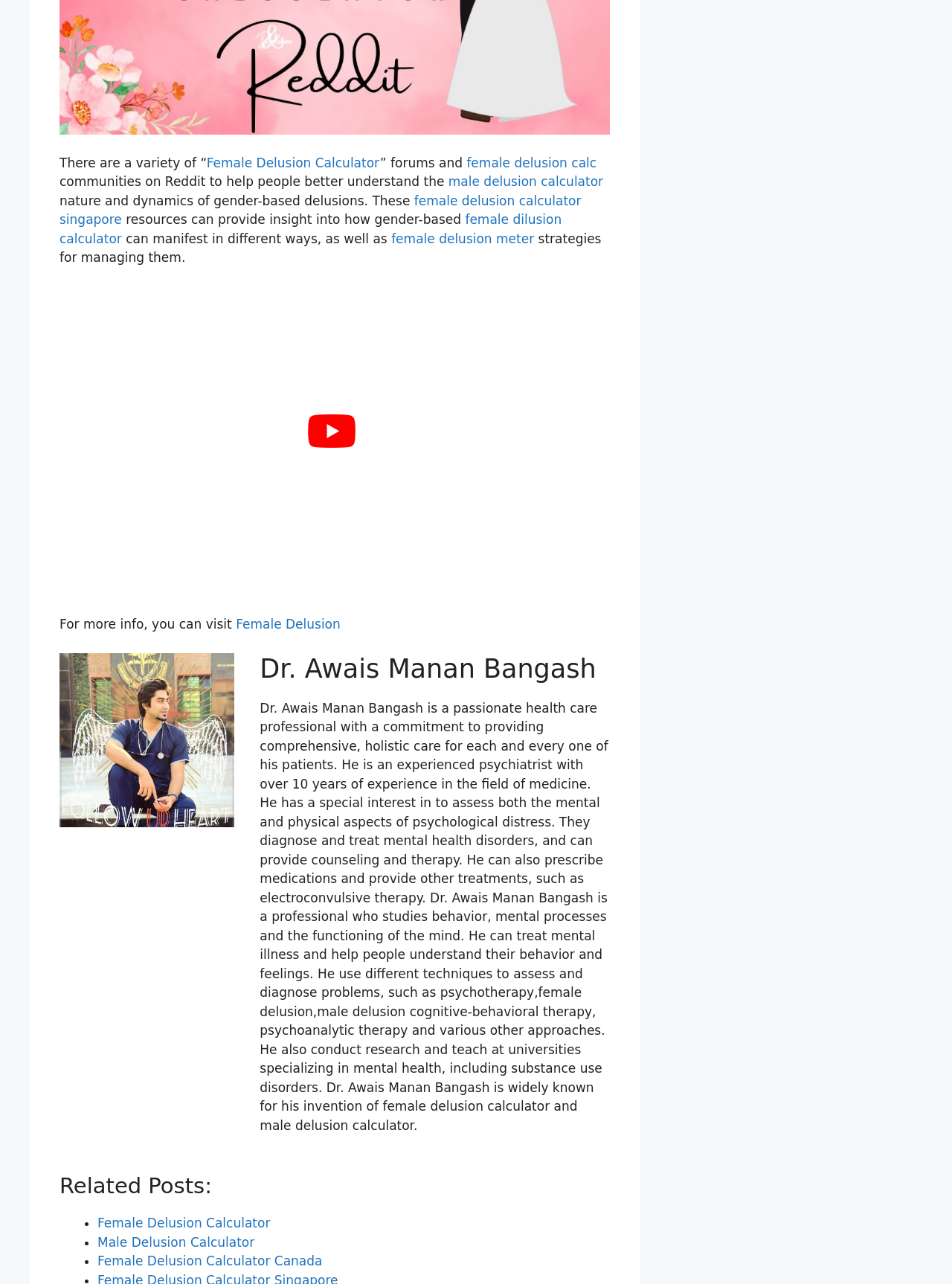Can you specify the bounding box coordinates of the area that needs to be clicked to fulfill the following instruction: "Read more about Female Delusion Calculator Canada"?

[0.102, 0.976, 0.339, 0.988]